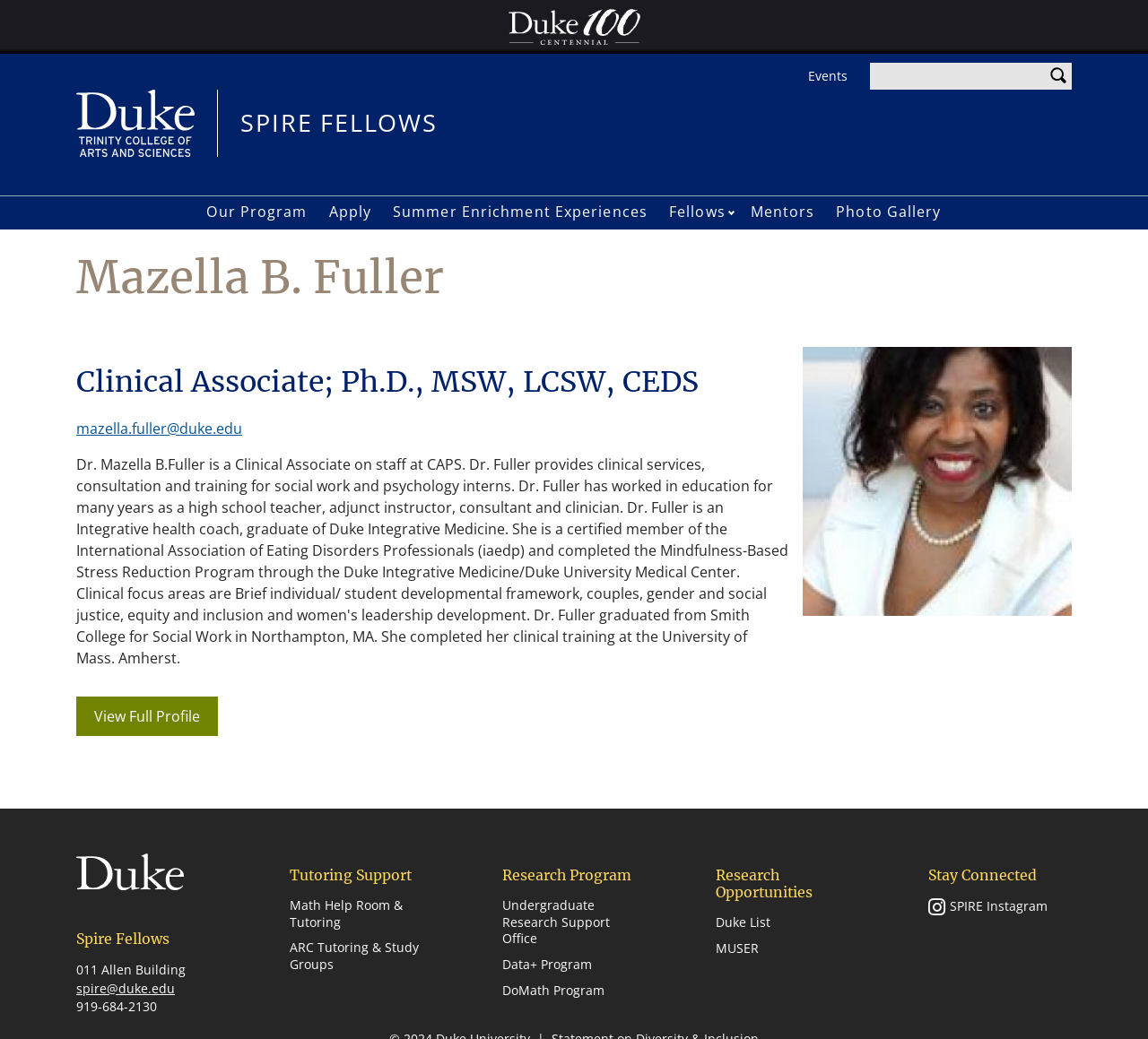Please locate the bounding box coordinates of the region I need to click to follow this instruction: "Search for something".

[0.758, 0.06, 0.914, 0.086]